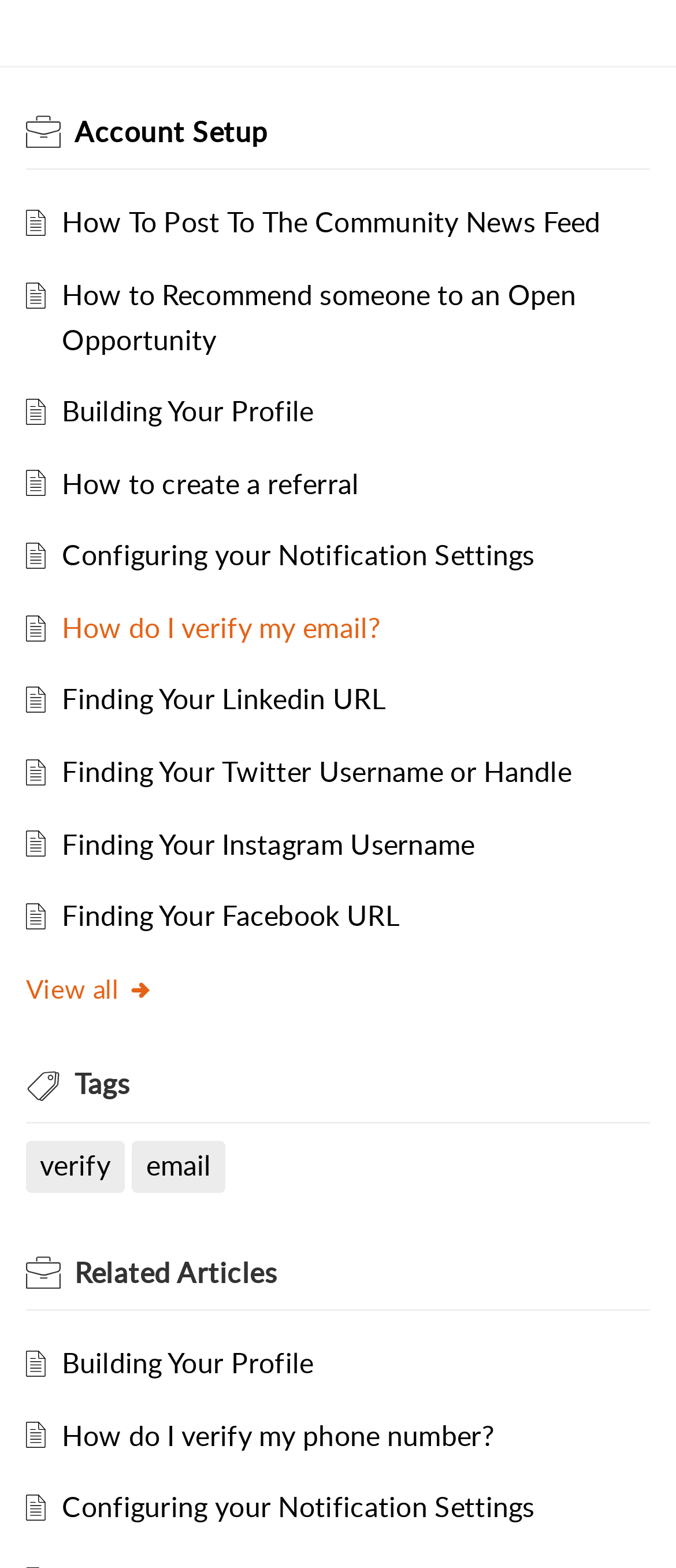What is the second link under 'Account Setup'?
Please elaborate on the answer to the question with detailed information.

I looked at the links under the 'Account Setup' heading and found that the second link is 'How to Recommend someone to an Open Opportunity'.